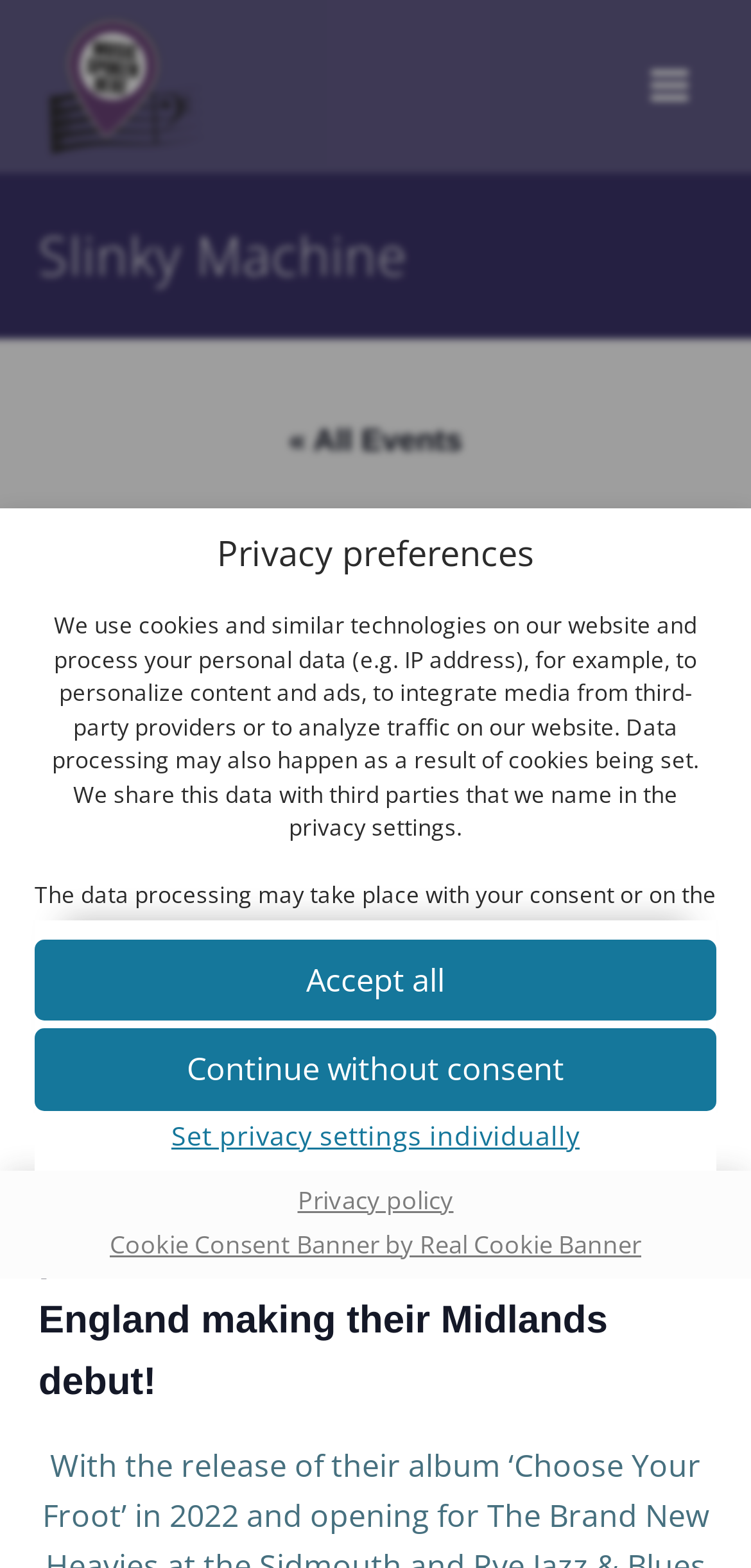Provide a short answer using a single word or phrase for the following question: 
What is the purpose of the cookies and similar technologies?

Personalize content and ads